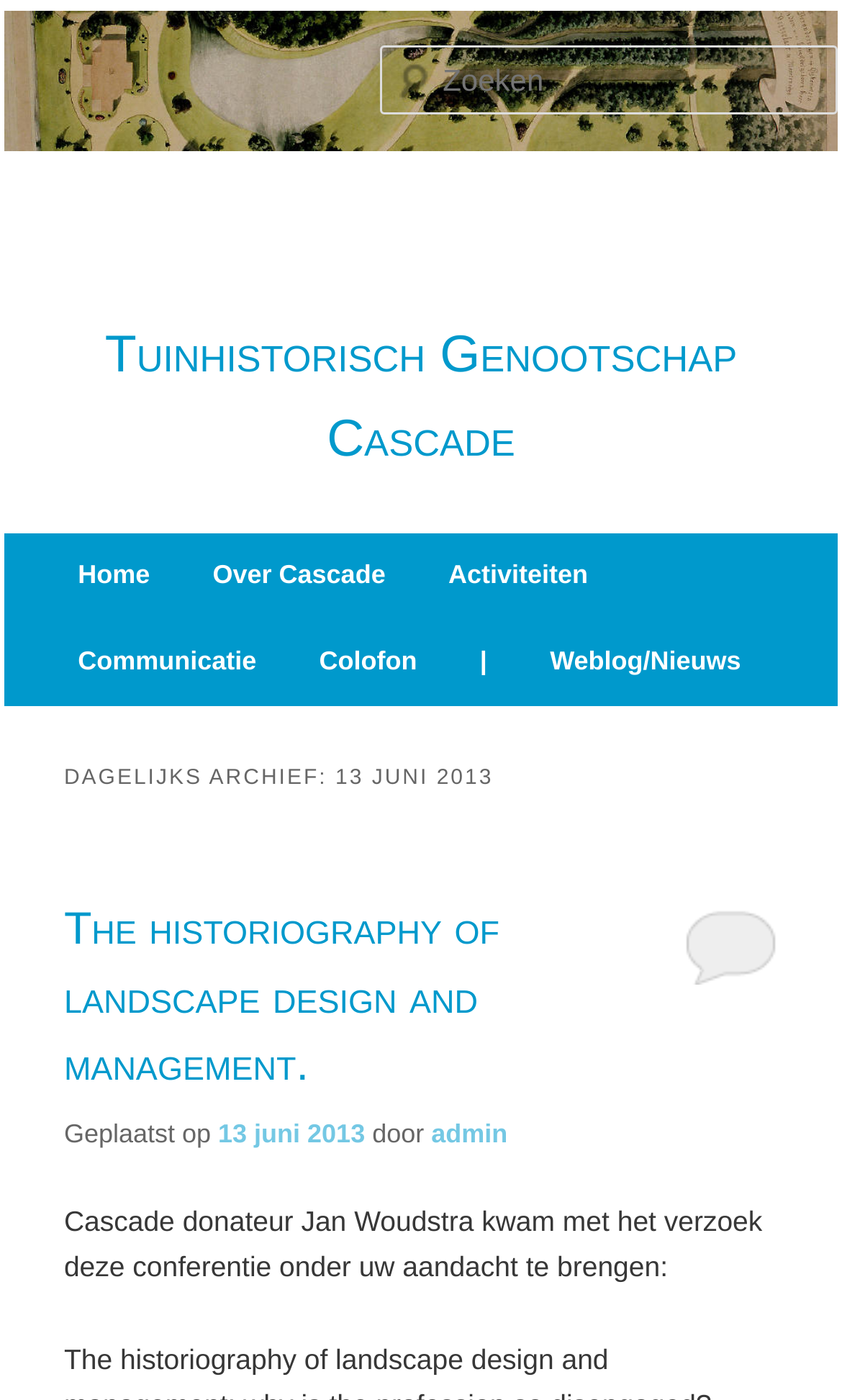What is the purpose of the textbox?
Please provide a full and detailed response to the question.

I found the answer by looking at the textbox element with the text 'Zoeken' which is a common Dutch word for 'Search', indicating that the purpose of the textbox is to search for something.